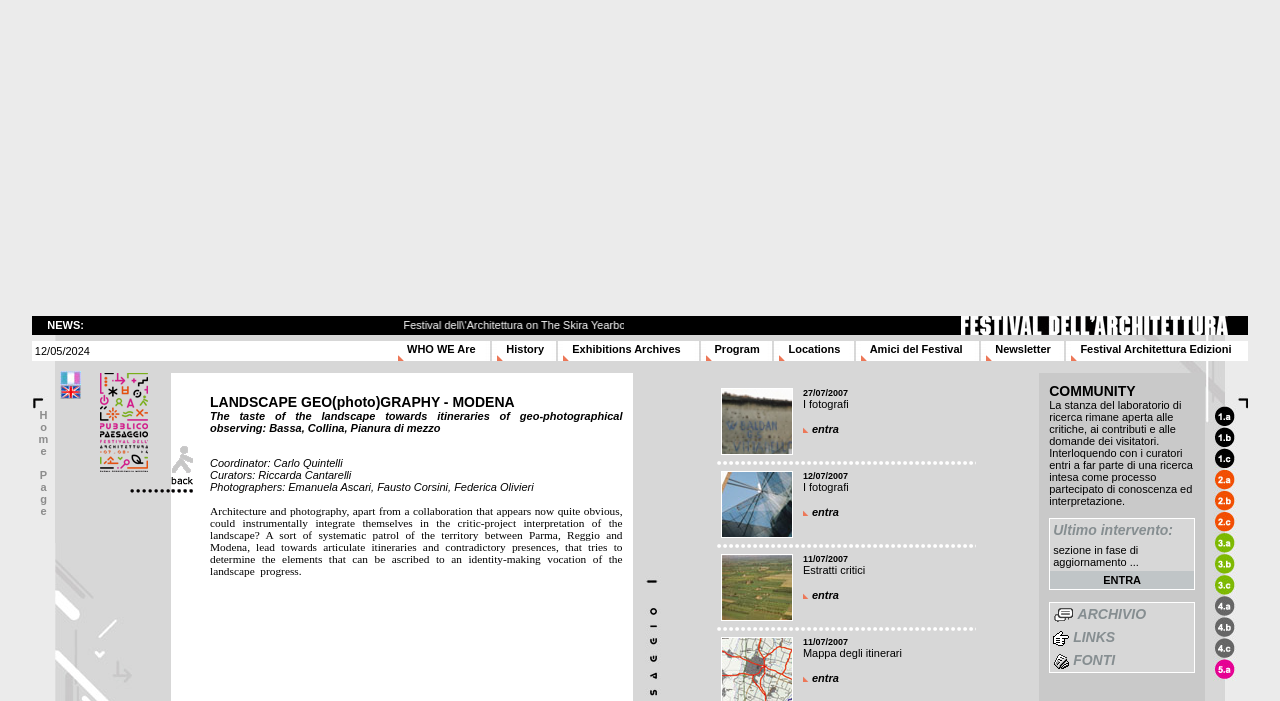Please determine the bounding box coordinates of the element to click on in order to accomplish the following task: "Check Amici del Festival". Ensure the coordinates are four float numbers ranging from 0 to 1, i.e., [left, top, right, bottom].

[0.677, 0.486, 0.754, 0.511]